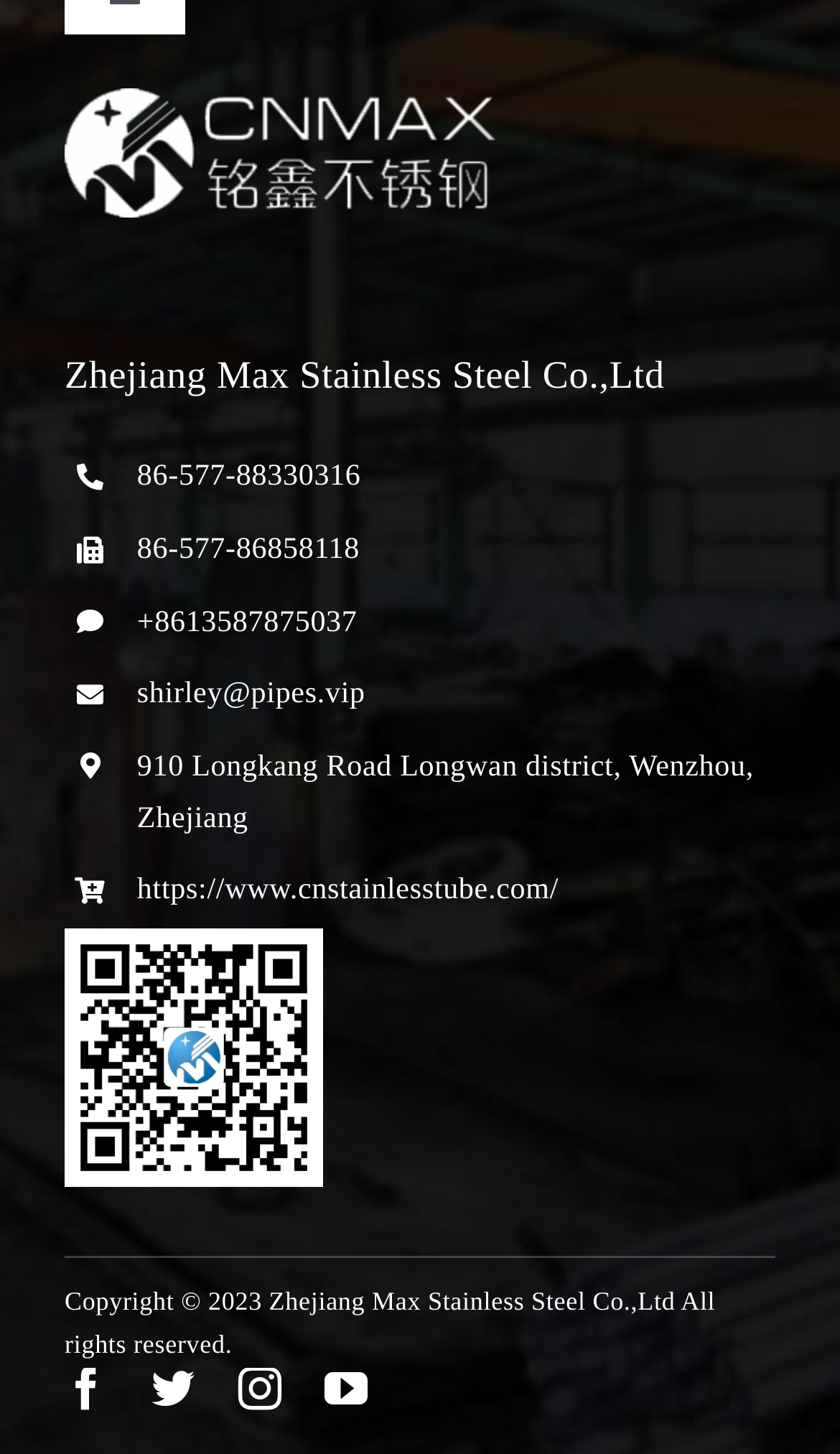What is the address of the company?
Carefully analyze the image and provide a thorough answer to the question.

The address of the company can be found in the StaticText element with the text '910 Longkang Road Longwan district, Wenzhou, Zhejiang' located below the phone numbers and email address.